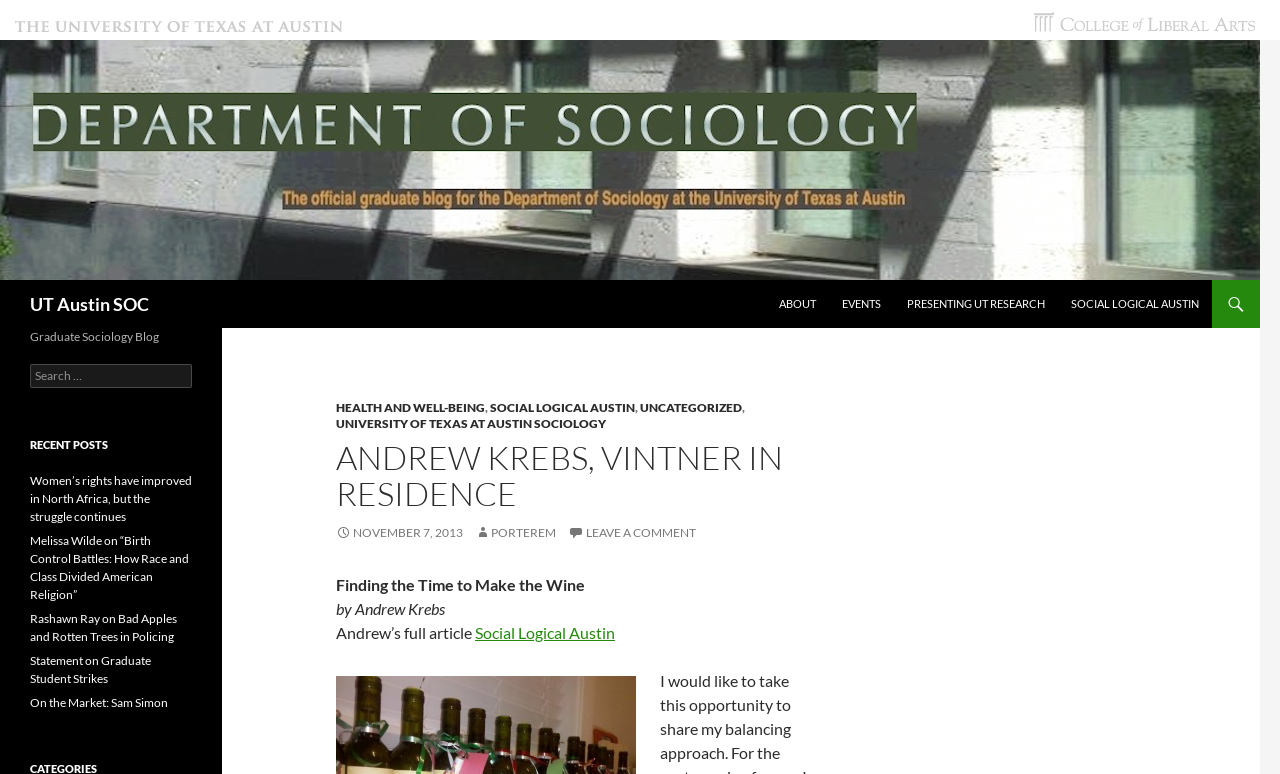Please identify the bounding box coordinates of the clickable region that I should interact with to perform the following instruction: "View recent posts". The coordinates should be expressed as four float numbers between 0 and 1, i.e., [left, top, right, bottom].

[0.023, 0.563, 0.15, 0.587]